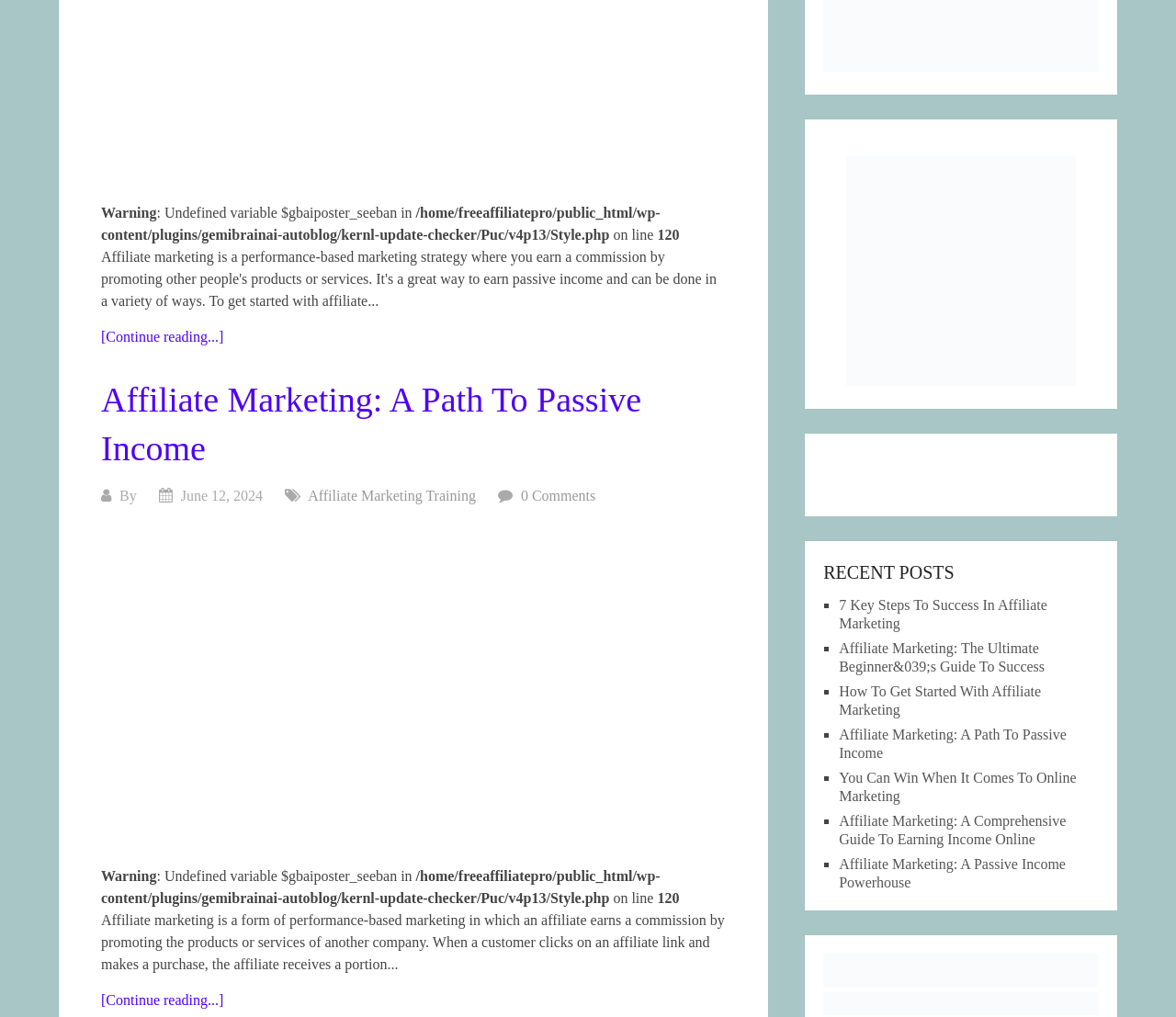What is the title of the article? Examine the screenshot and reply using just one word or a brief phrase.

Affiliate Marketing: A Path To Passive Income